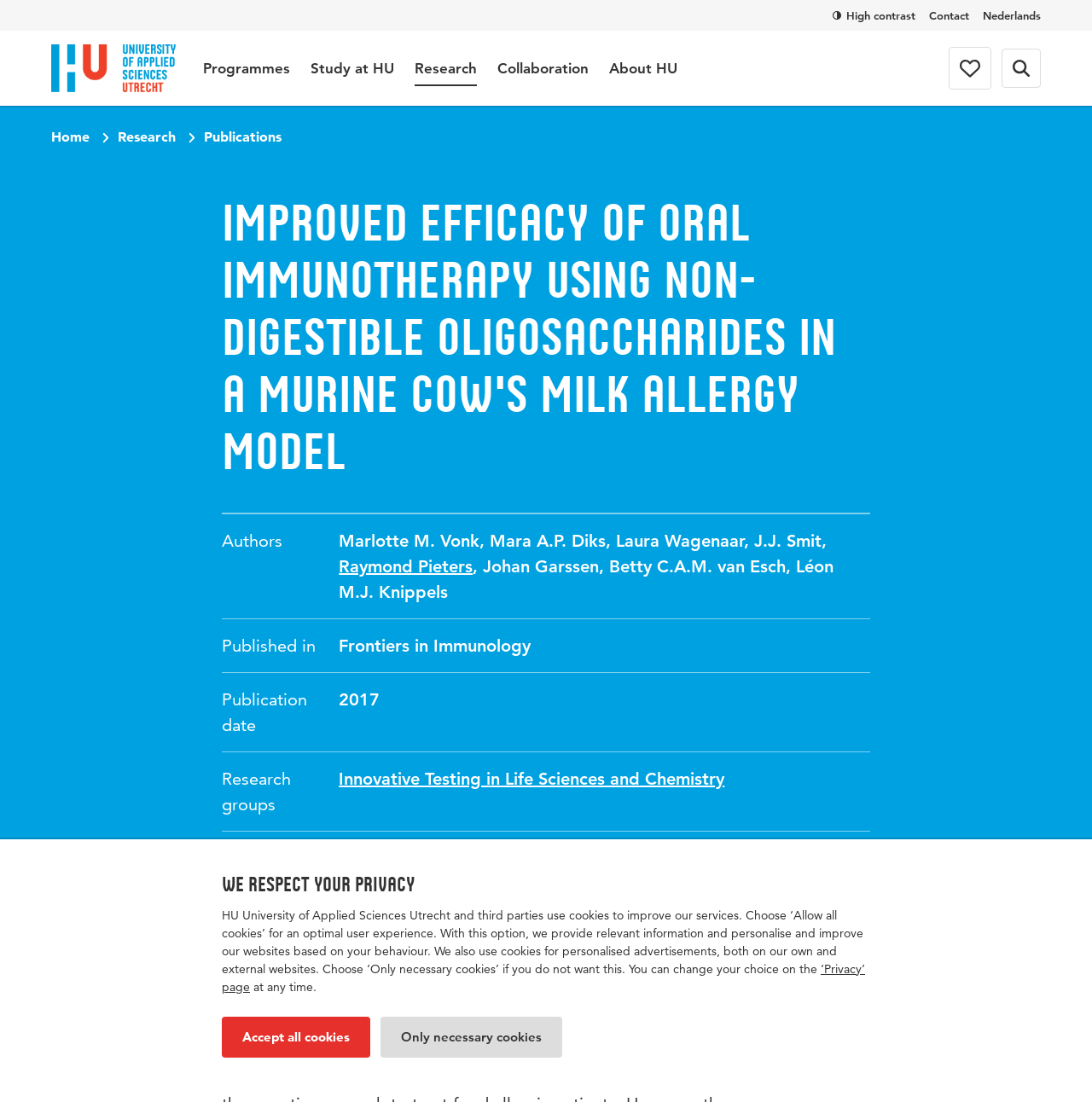What is the name of the research group?
Based on the visual details in the image, please answer the question thoroughly.

I found the answer by looking at the table on the webpage, which lists the research groups associated with the publication. The research group is listed as Innovative Testing in Life Sciences and Chemistry.